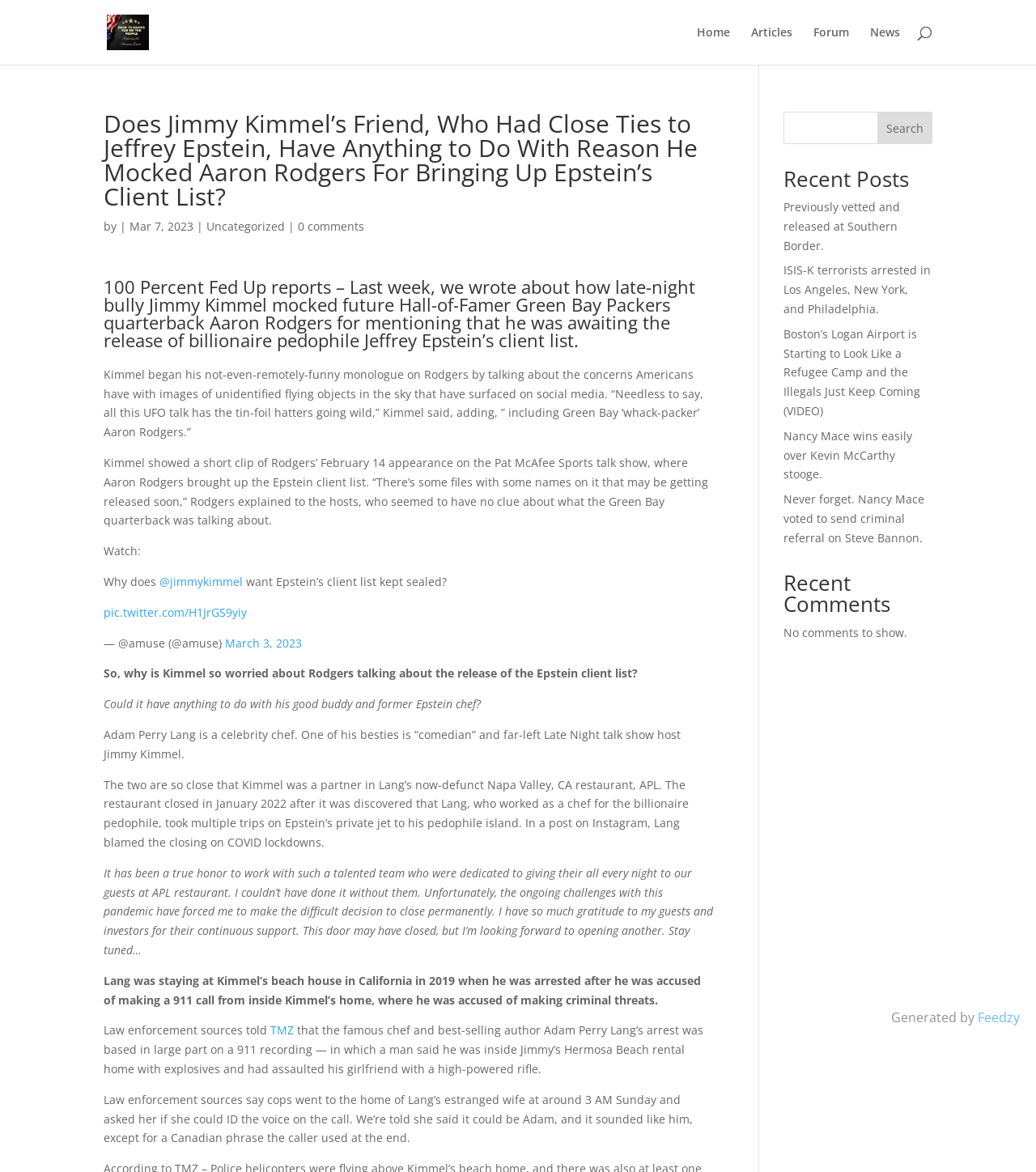Generate the text content of the main headline of the webpage.

Does Jimmy Kimmel’s Friend, Who Had Close Ties to Jeffrey Epstein, Have Anything to Do With Reason He Mocked Aaron Rodgers For Bringing Up Epstein’s Client List?